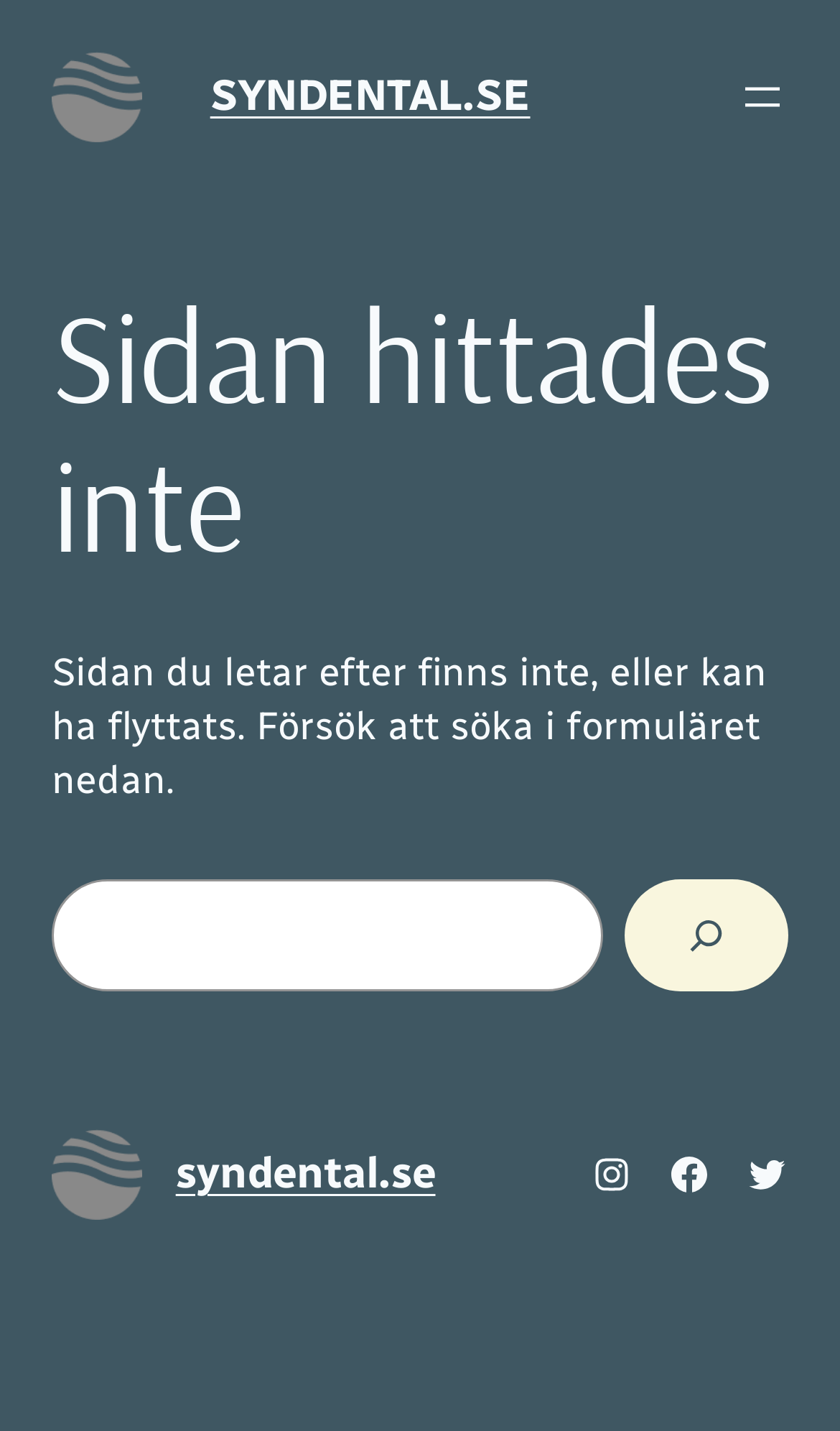Pinpoint the bounding box coordinates of the element to be clicked to execute the instruction: "Click the 'Sök' button".

[0.744, 0.614, 0.938, 0.692]